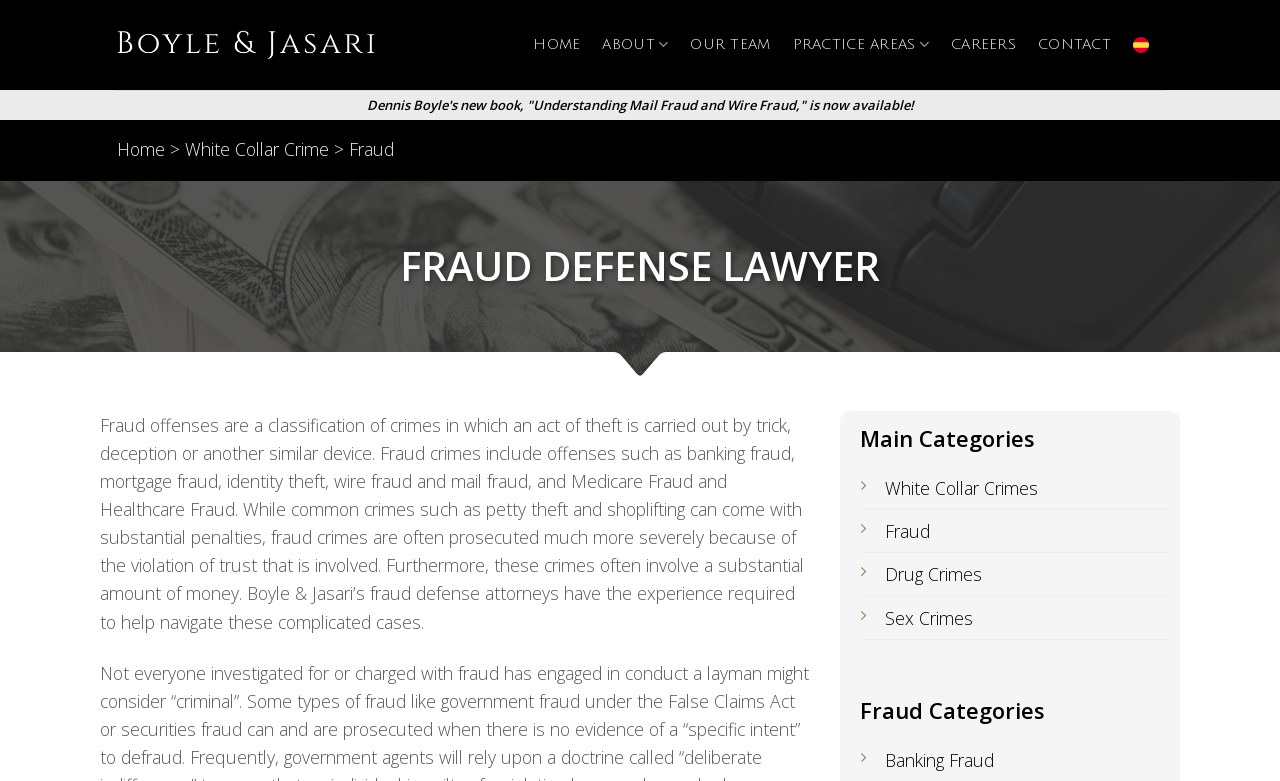Locate the bounding box coordinates of the element to click to perform the following action: 'Explore 'White Collar Crimes''. The coordinates should be given as four float values between 0 and 1, in the form of [left, top, right, bottom].

[0.691, 0.609, 0.811, 0.64]